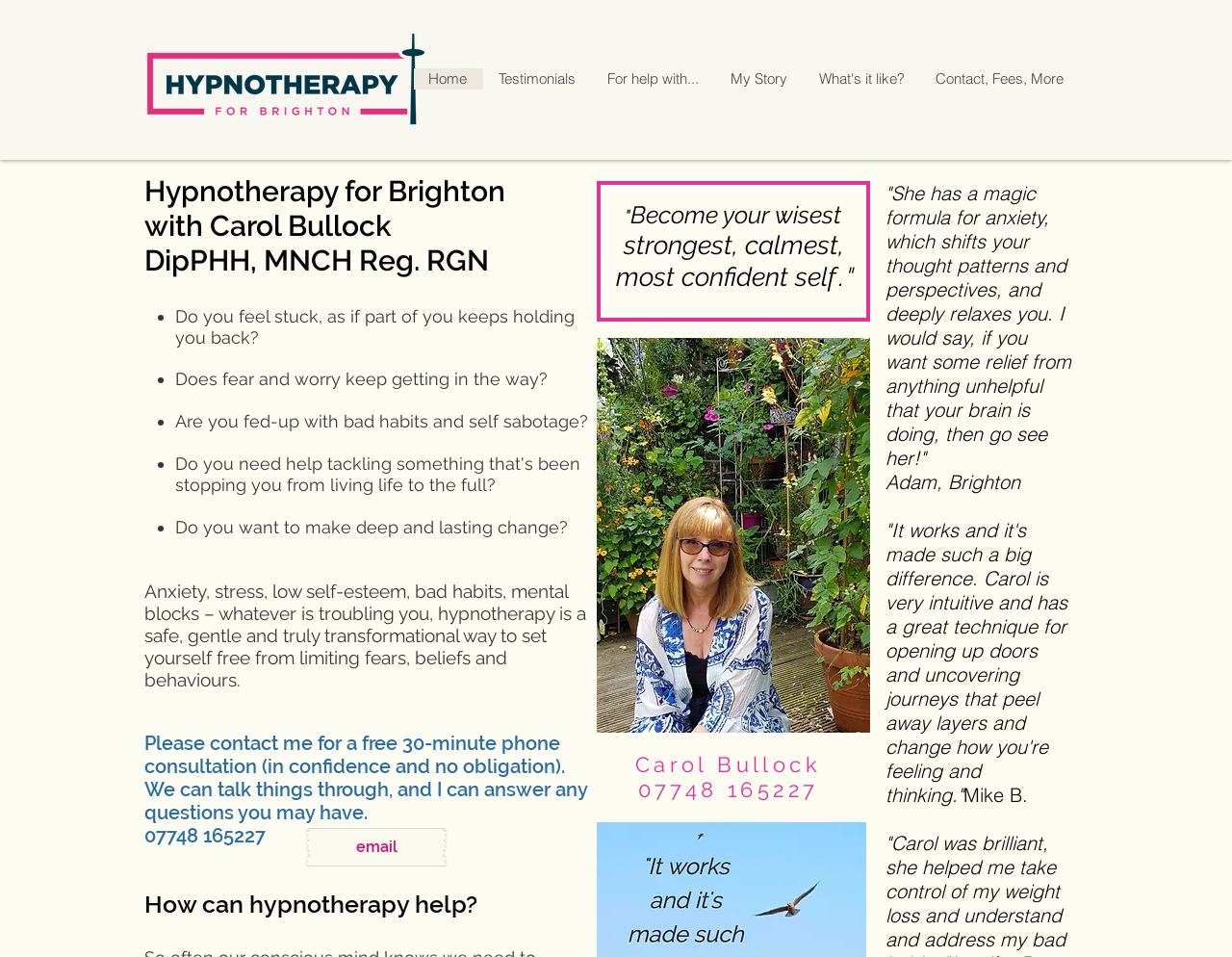What is the profession of Carol?
Provide a comprehensive and detailed answer to the question.

Based on the webpage, Carol is a hypnotherapist as indicated by the heading 'Hypnotherapy for Brighton' and her credentials 'DipPHH, MNCH Reg. RGN'.